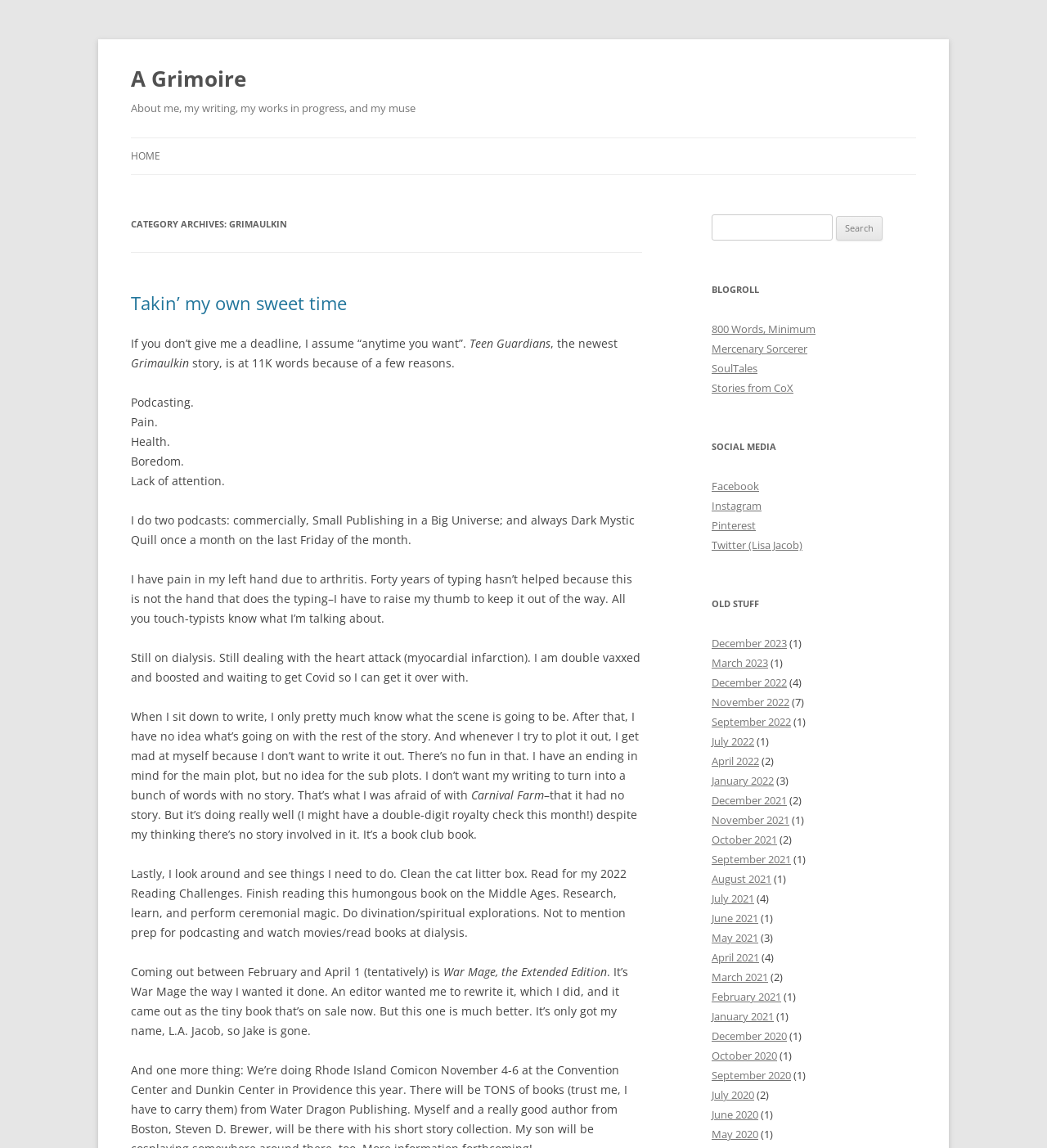Kindly provide the bounding box coordinates of the section you need to click on to fulfill the given instruction: "Start a trial".

None